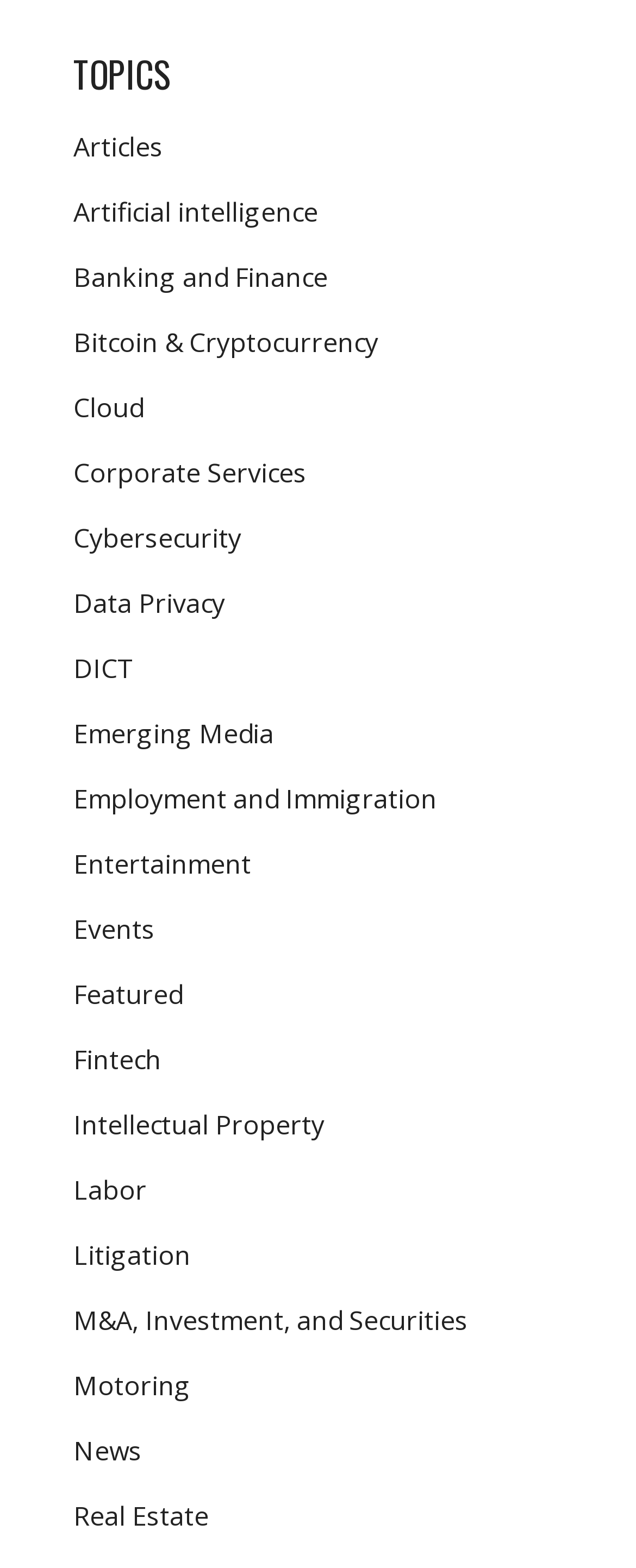Respond to the question below with a single word or phrase: How many topics are listed?

27